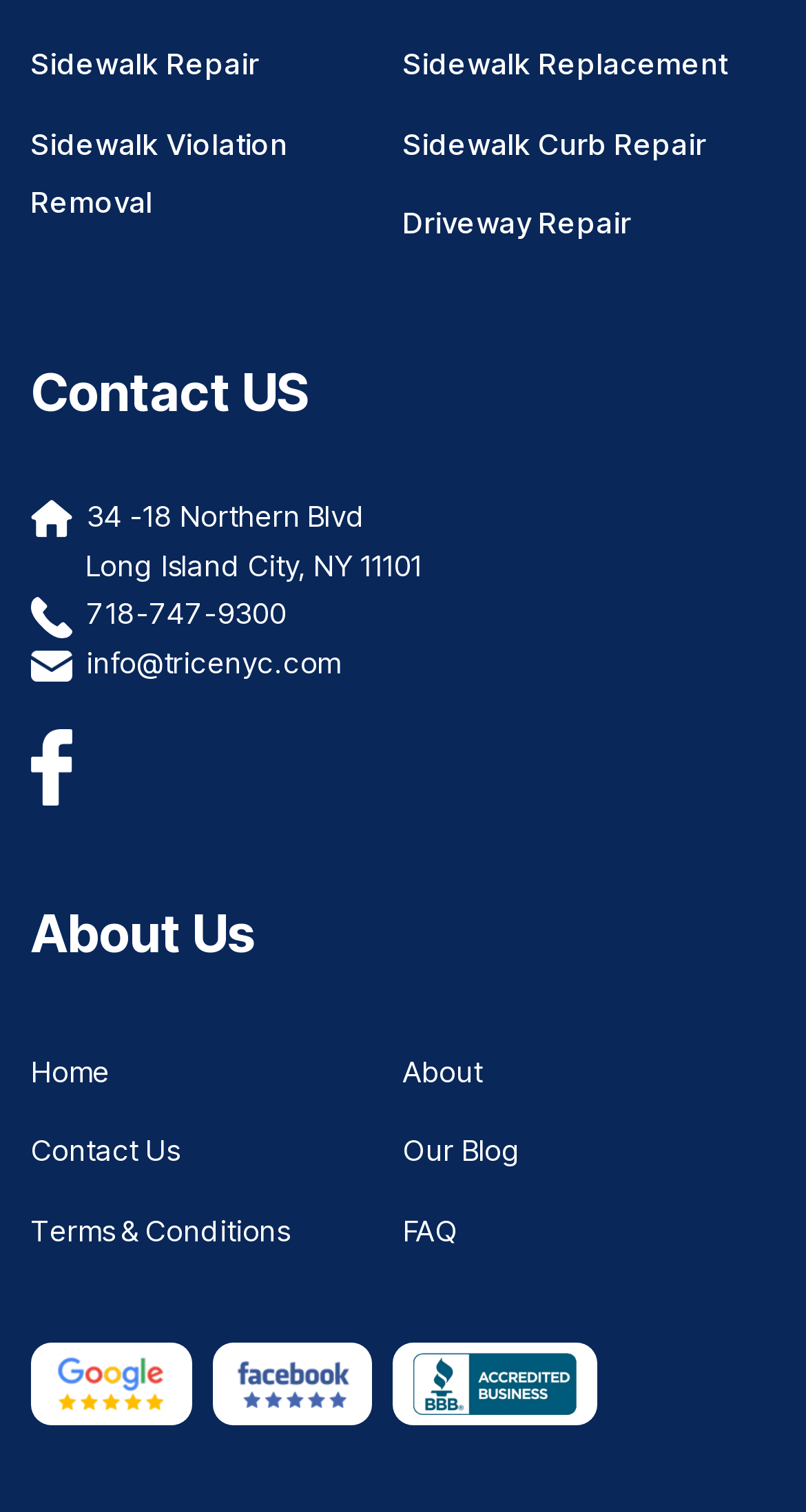Can you pinpoint the bounding box coordinates for the clickable element required for this instruction: "Call 718-747-9300"? The coordinates should be four float numbers between 0 and 1, i.e., [left, top, right, bottom].

[0.108, 0.394, 0.355, 0.417]